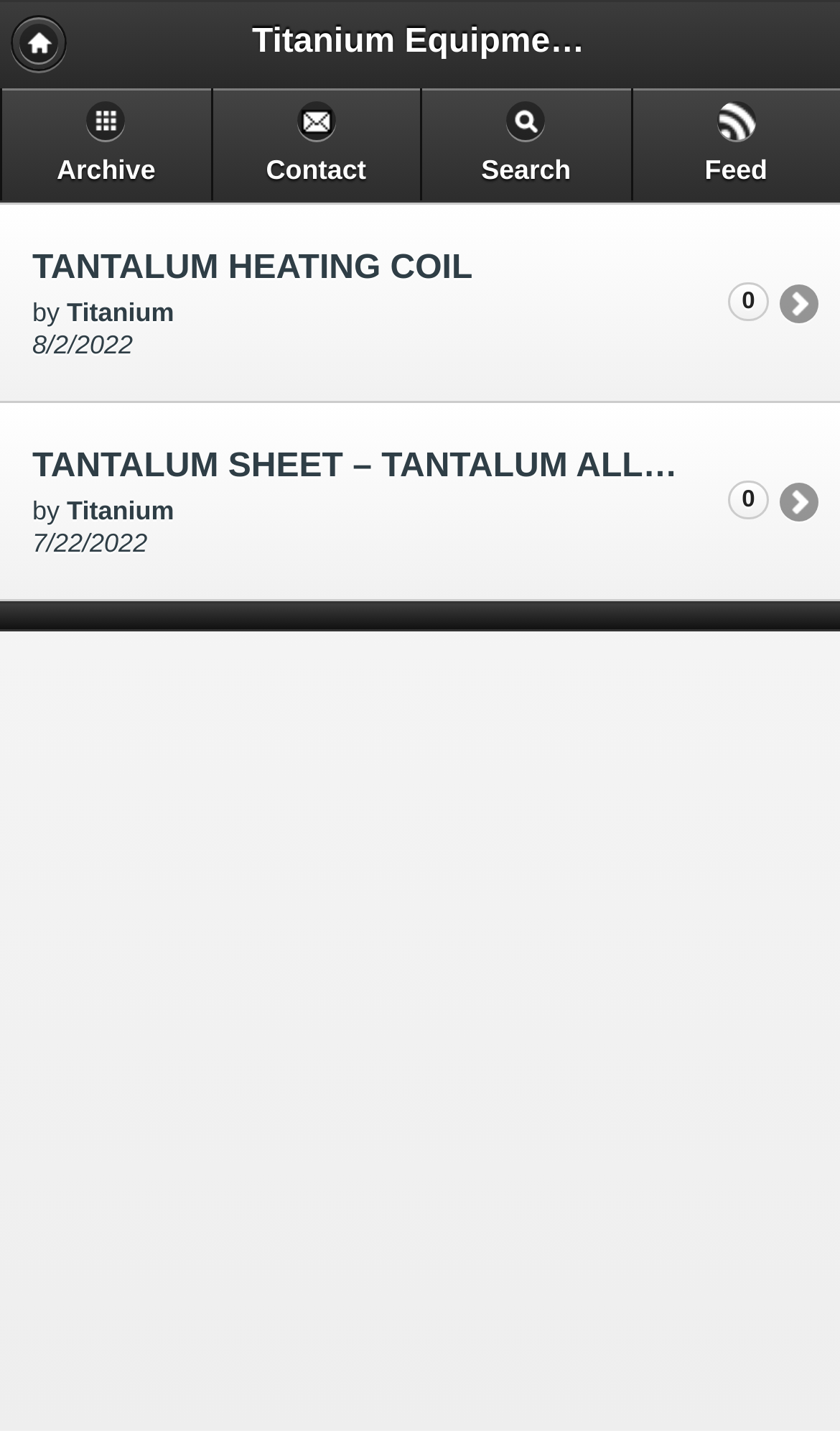Using floating point numbers between 0 and 1, provide the bounding box coordinates in the format (top-left x, top-left y, bottom-right x, bottom-right y). Locate the UI element described here: Archive

[0.0, 0.062, 0.25, 0.138]